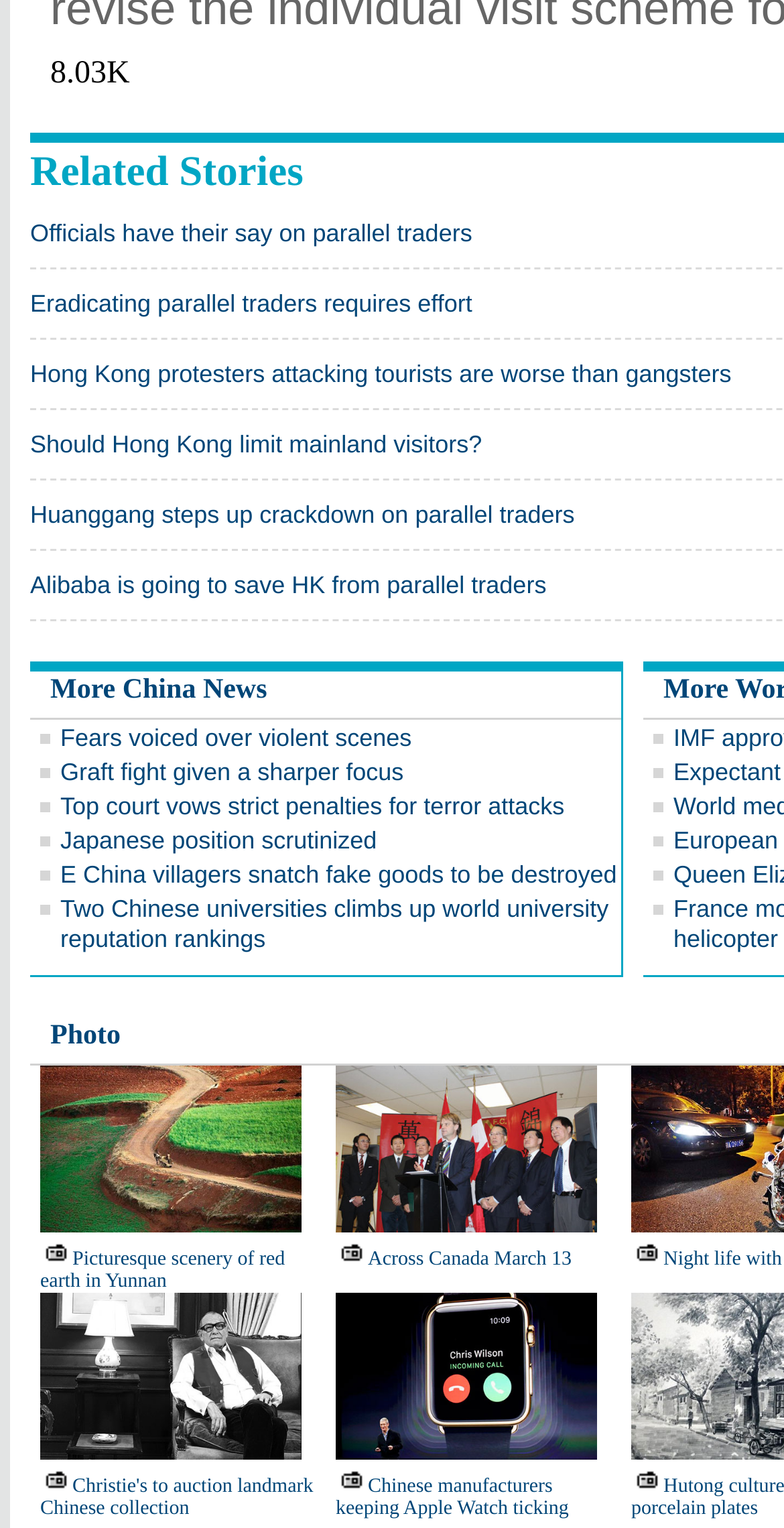Locate the bounding box coordinates of the element to click to perform the following action: 'View 'Picturesque scenery of red earth in Yunnan''. The coordinates should be given as four float values between 0 and 1, in the form of [left, top, right, bottom].

[0.051, 0.817, 0.364, 0.846]